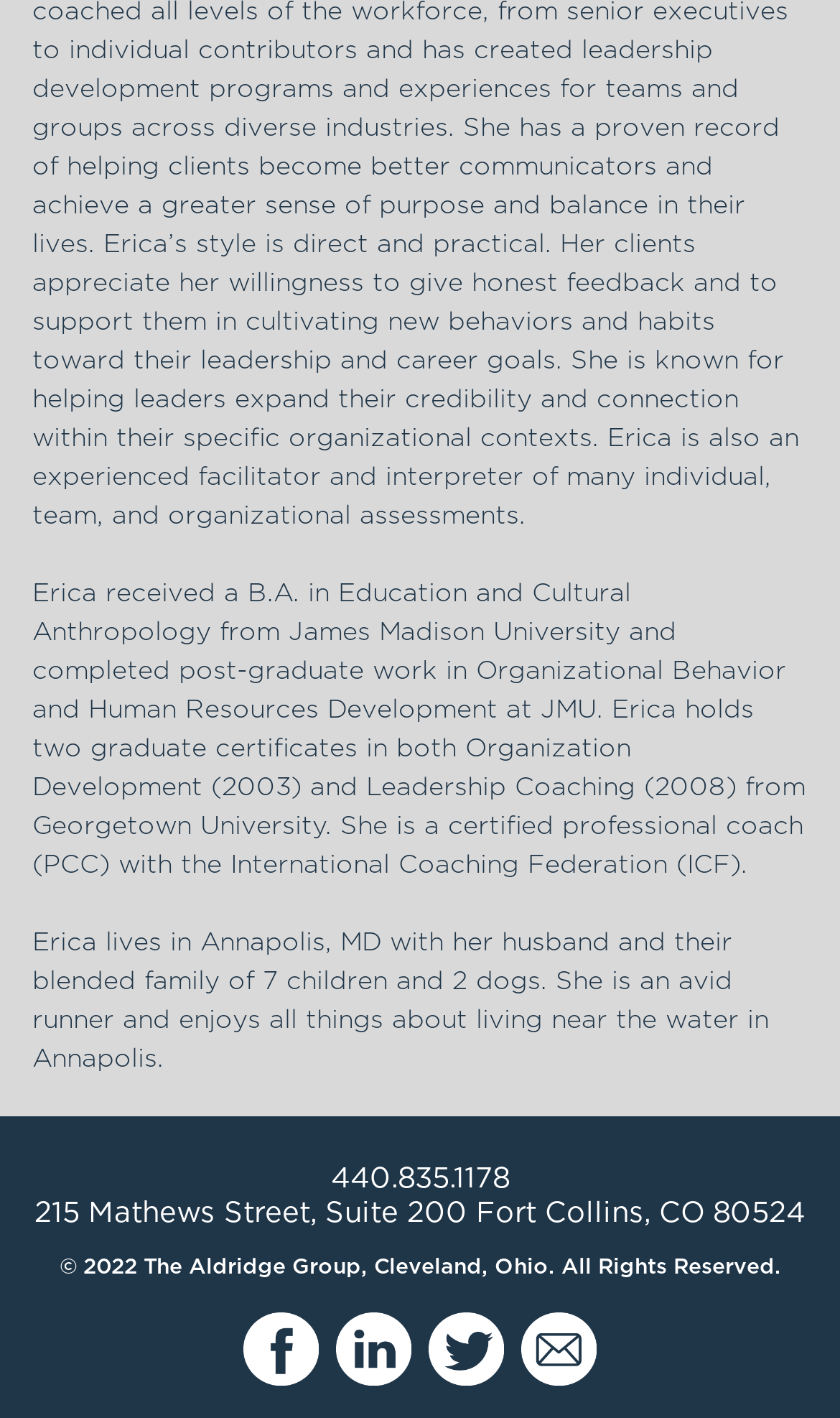Locate the bounding box coordinates of the UI element described by: "alt="facebook"". Provide the coordinates as four float numbers between 0 and 1, formatted as [left, top, right, bottom].

[0.29, 0.938, 0.379, 0.962]